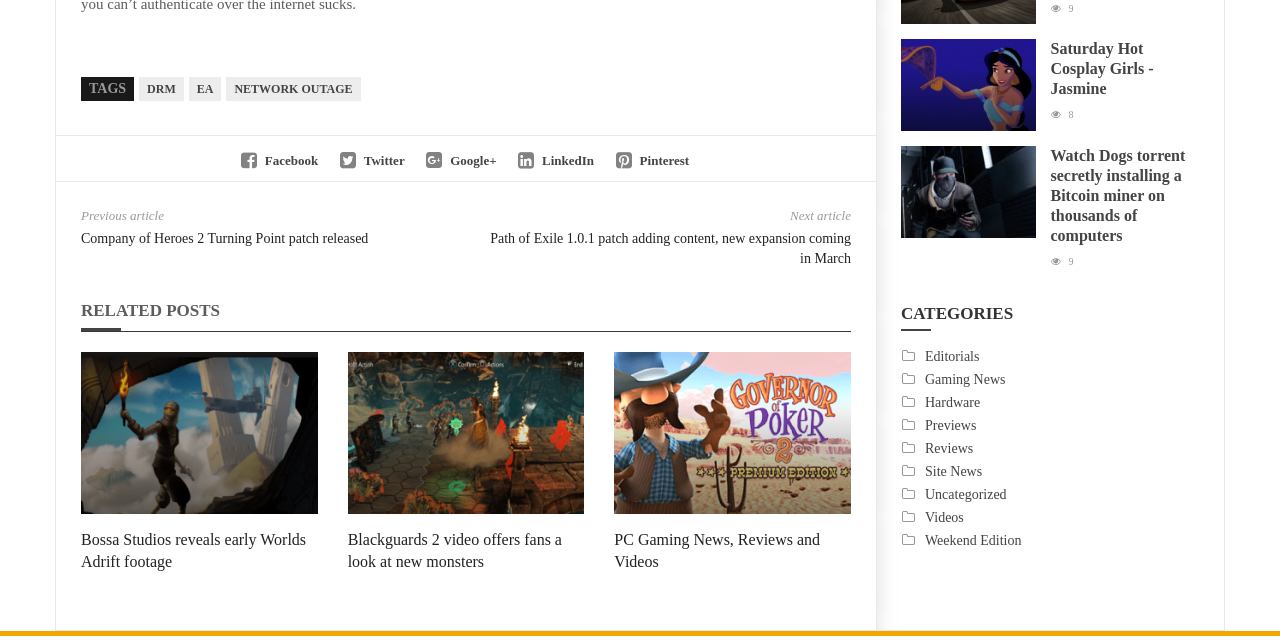Provide the bounding box coordinates of the HTML element this sentence describes: "Twitter". The bounding box coordinates consist of four float numbers between 0 and 1, i.e., [left, top, right, bottom].

[0.265, 0.236, 0.316, 0.267]